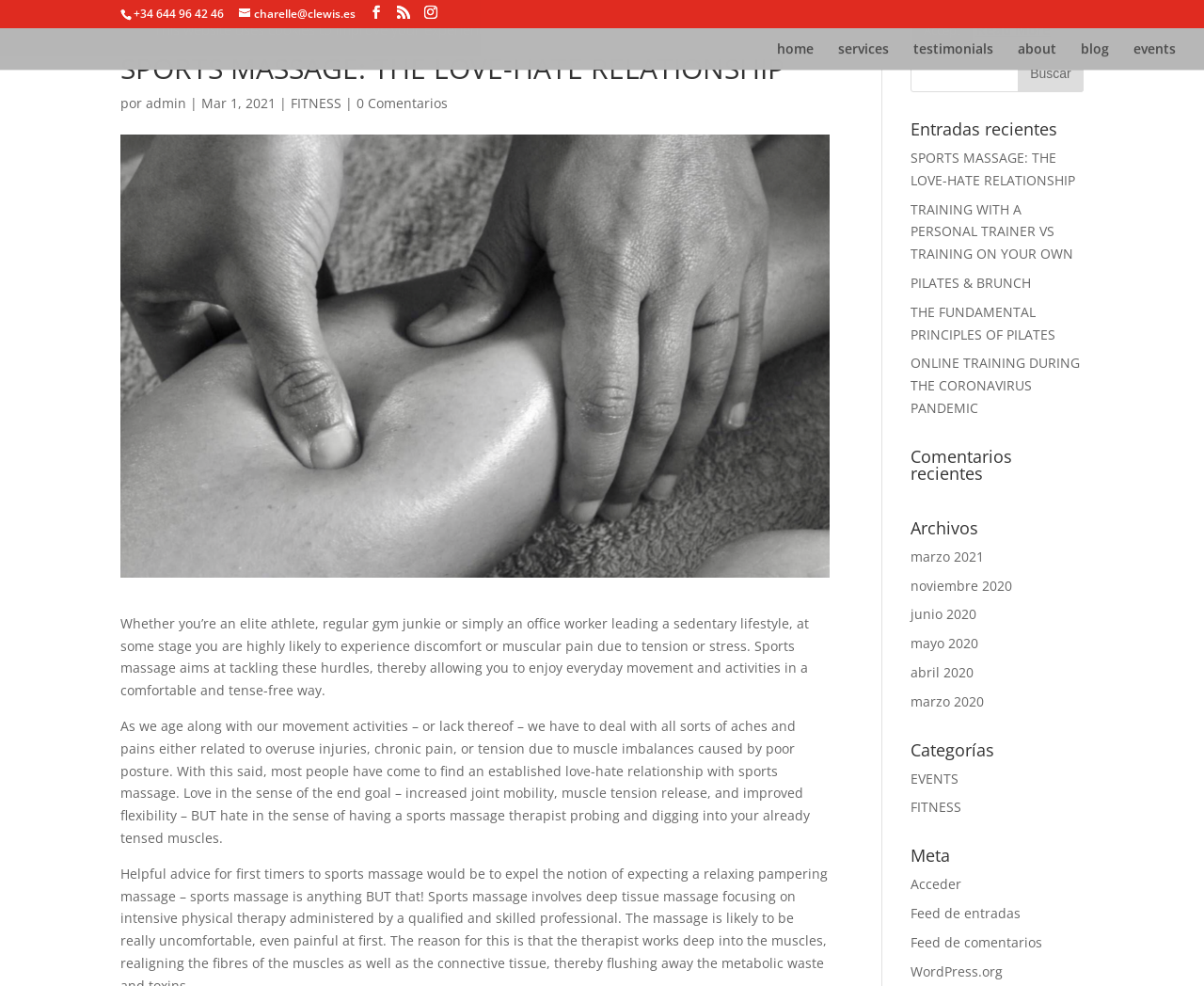Locate the bounding box coordinates of the segment that needs to be clicked to meet this instruction: "Access the admin page".

[0.121, 0.095, 0.155, 0.114]